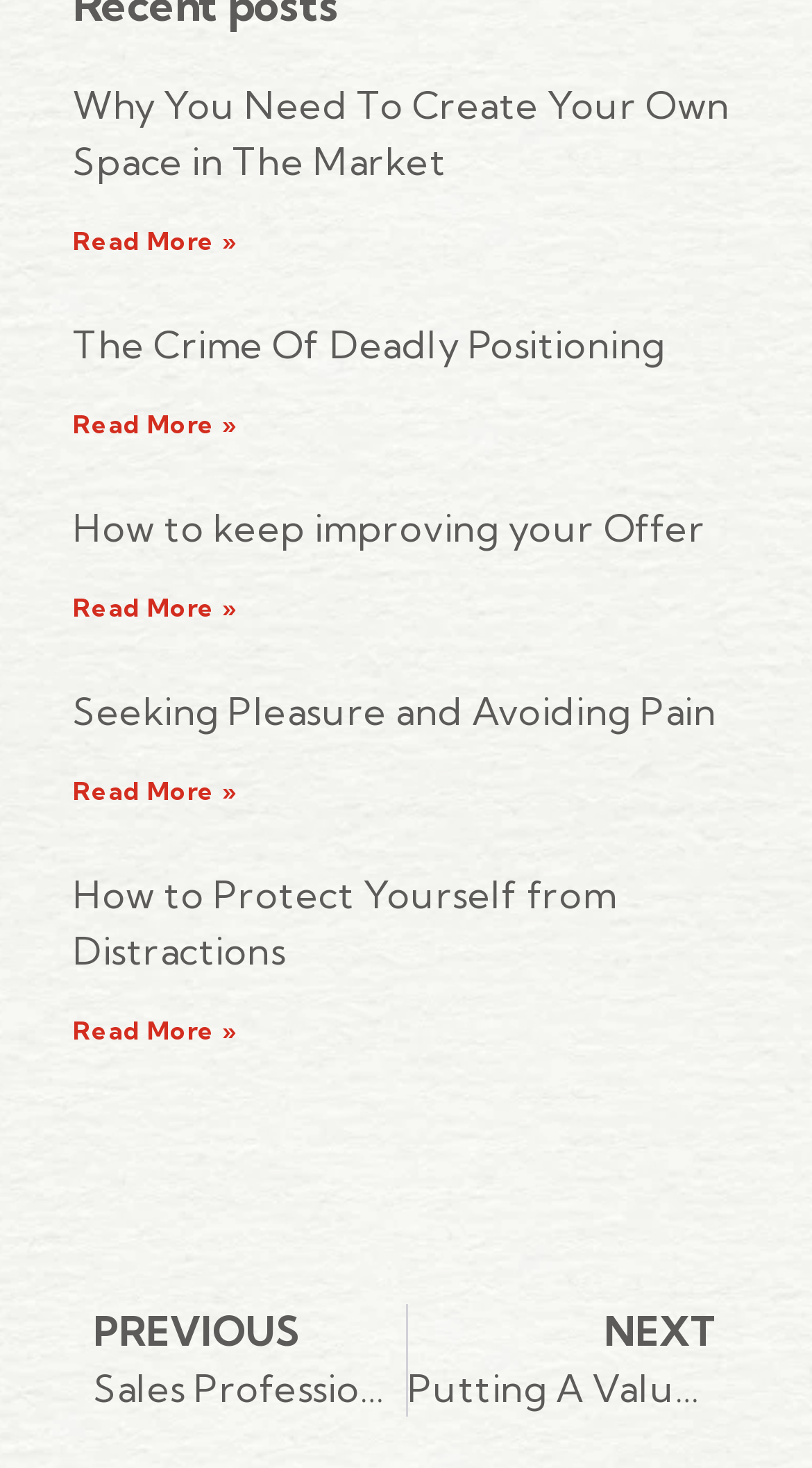Find the bounding box coordinates of the element to click in order to complete the given instruction: "Read more about Why You Need To Create Your Own Space in The Market."

[0.09, 0.153, 0.291, 0.175]